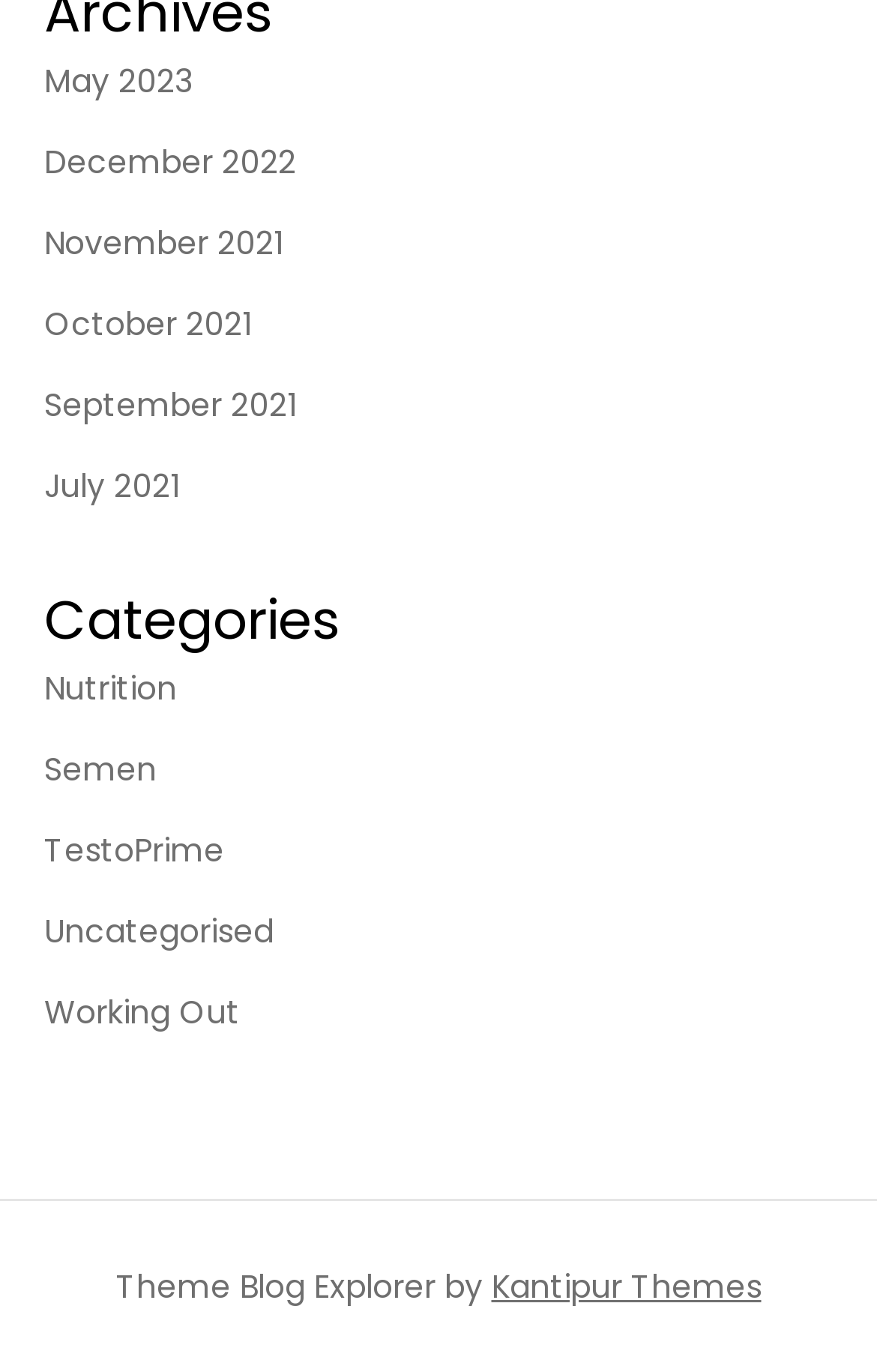Pinpoint the bounding box coordinates of the element you need to click to execute the following instruction: "View May 2023 archives". The bounding box should be represented by four float numbers between 0 and 1, in the format [left, top, right, bottom].

[0.05, 0.038, 0.219, 0.08]